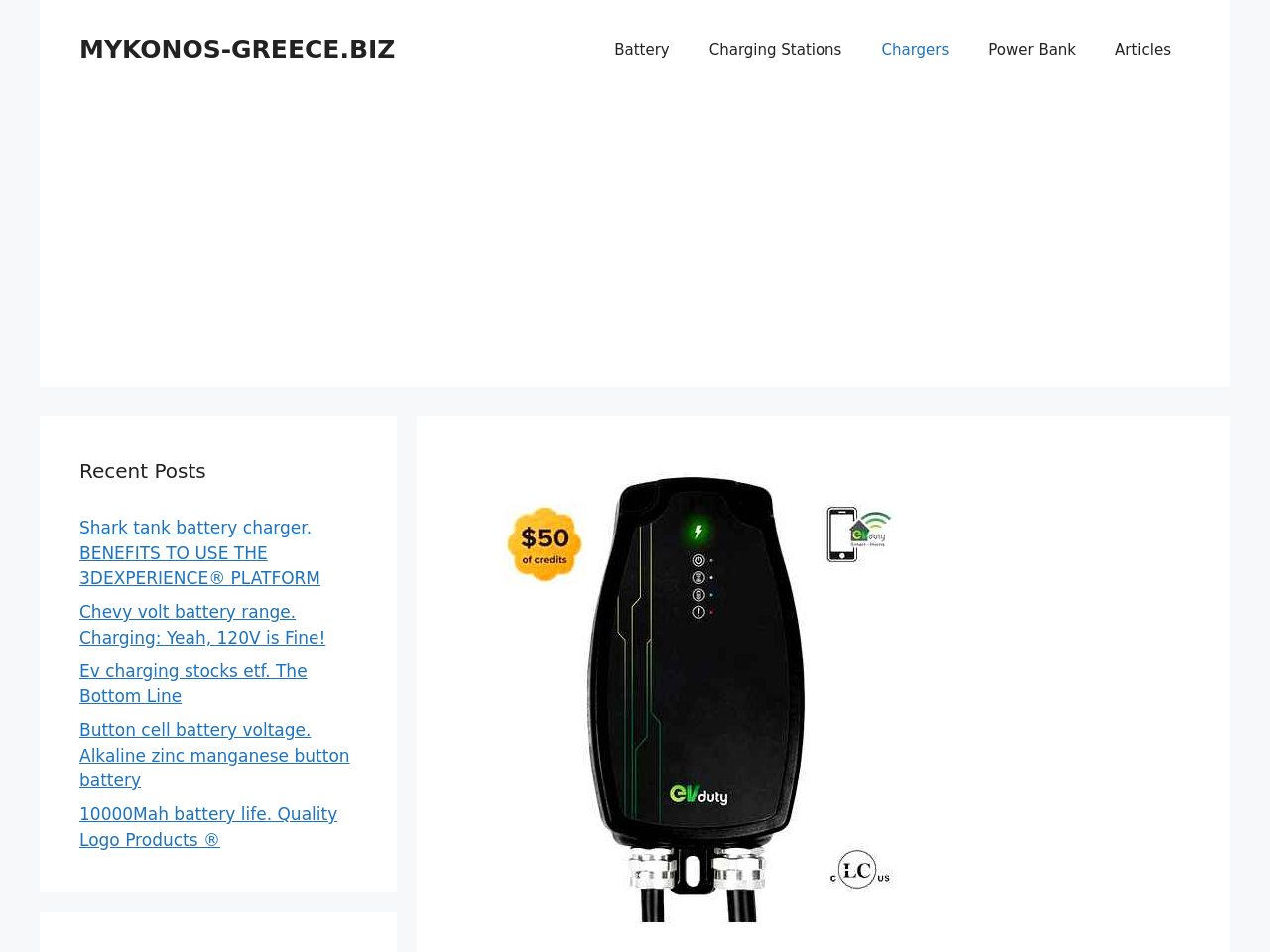How many links are there in the 'Recent Posts' section?
Please respond to the question with a detailed and informative answer.

I counted the number of link elements that are children of the element with the heading 'Recent Posts', and found that there are 5 links.